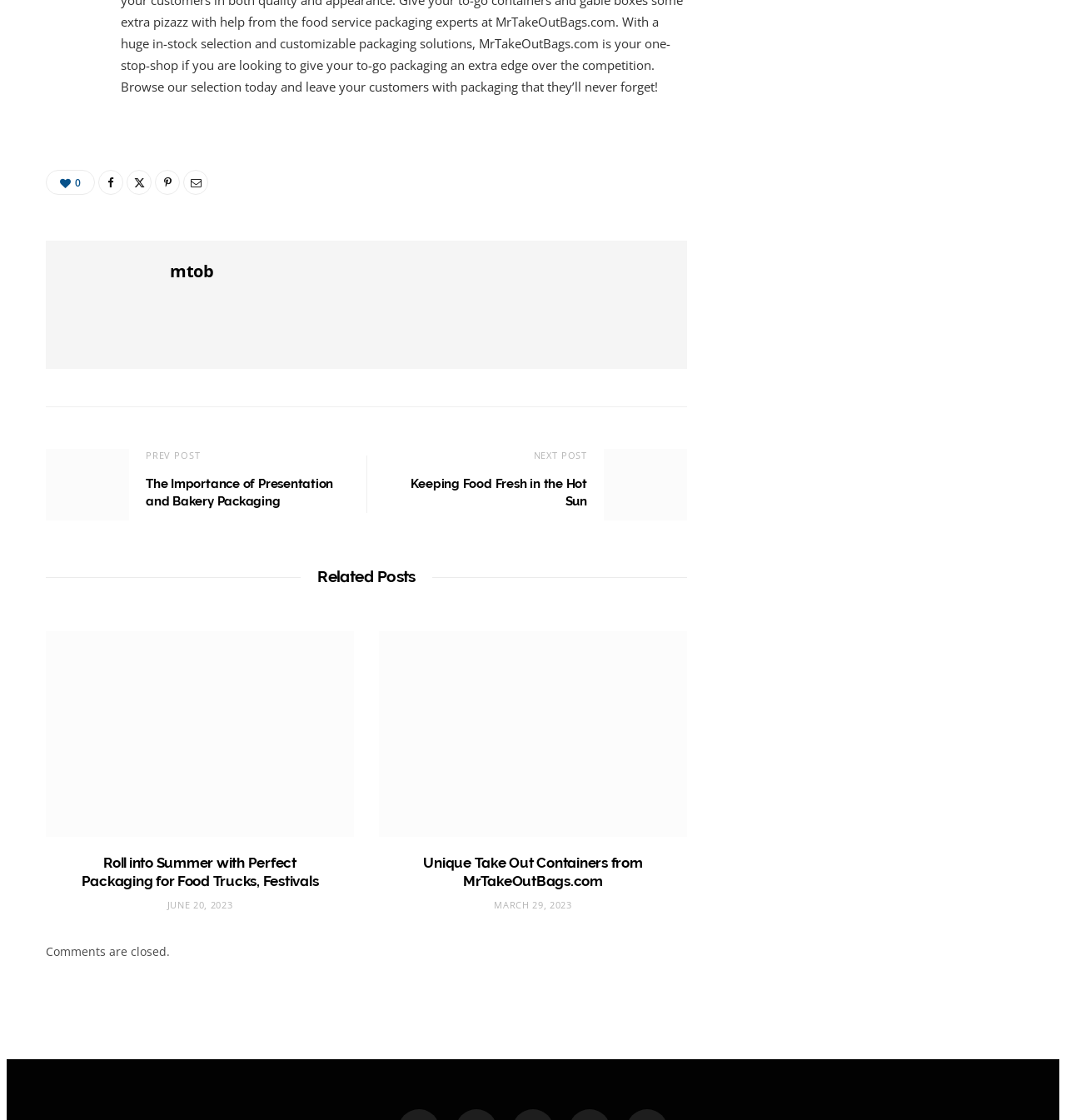Using the provided element description: "parent_node: 0 title="Share on Facebook"", identify the bounding box coordinates. The coordinates should be four floats between 0 and 1 in the order [left, top, right, bottom].

[0.092, 0.152, 0.116, 0.174]